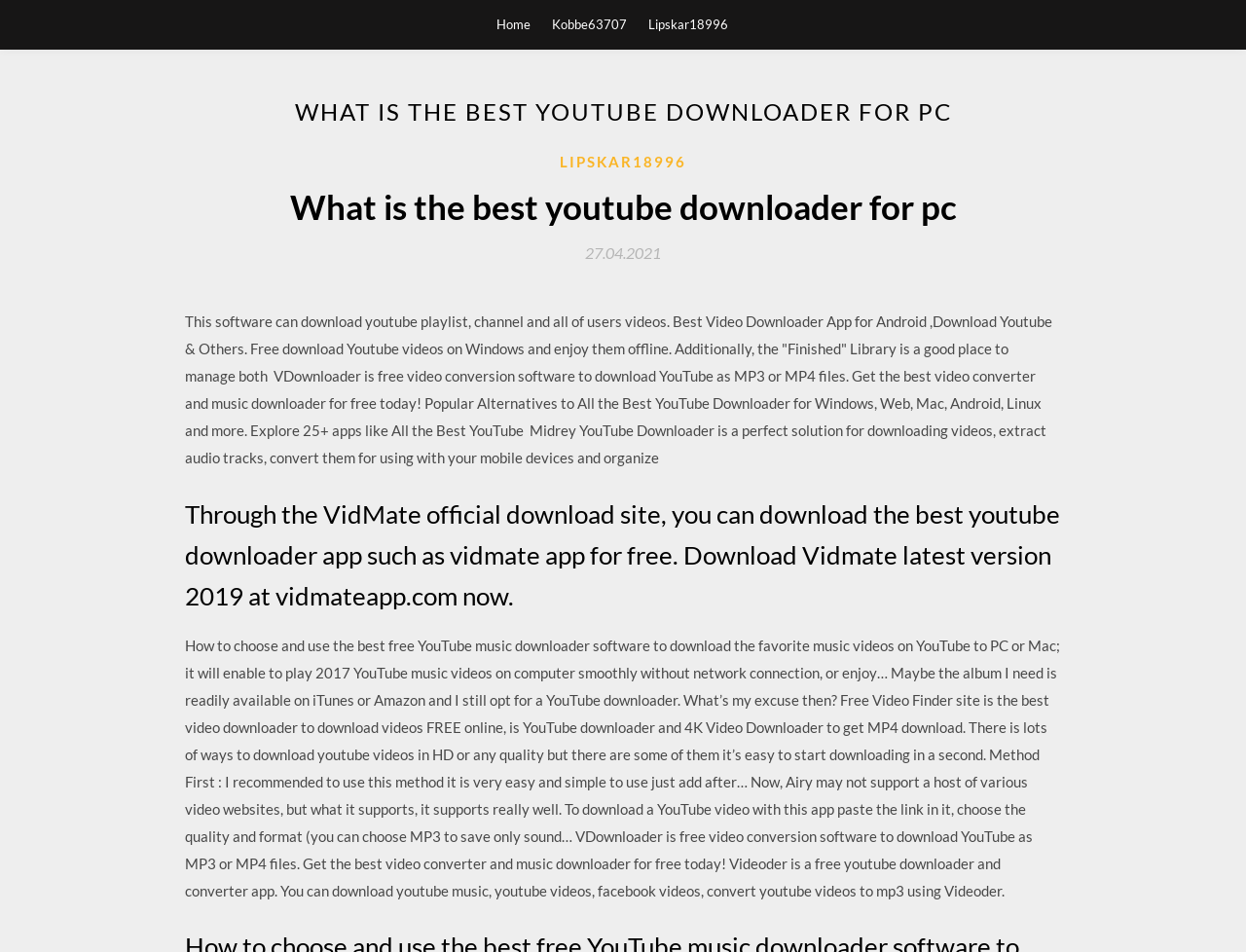Locate the bounding box for the described UI element: "27.04.202127.04.2021". Ensure the coordinates are four float numbers between 0 and 1, formatted as [left, top, right, bottom].

[0.47, 0.257, 0.53, 0.275]